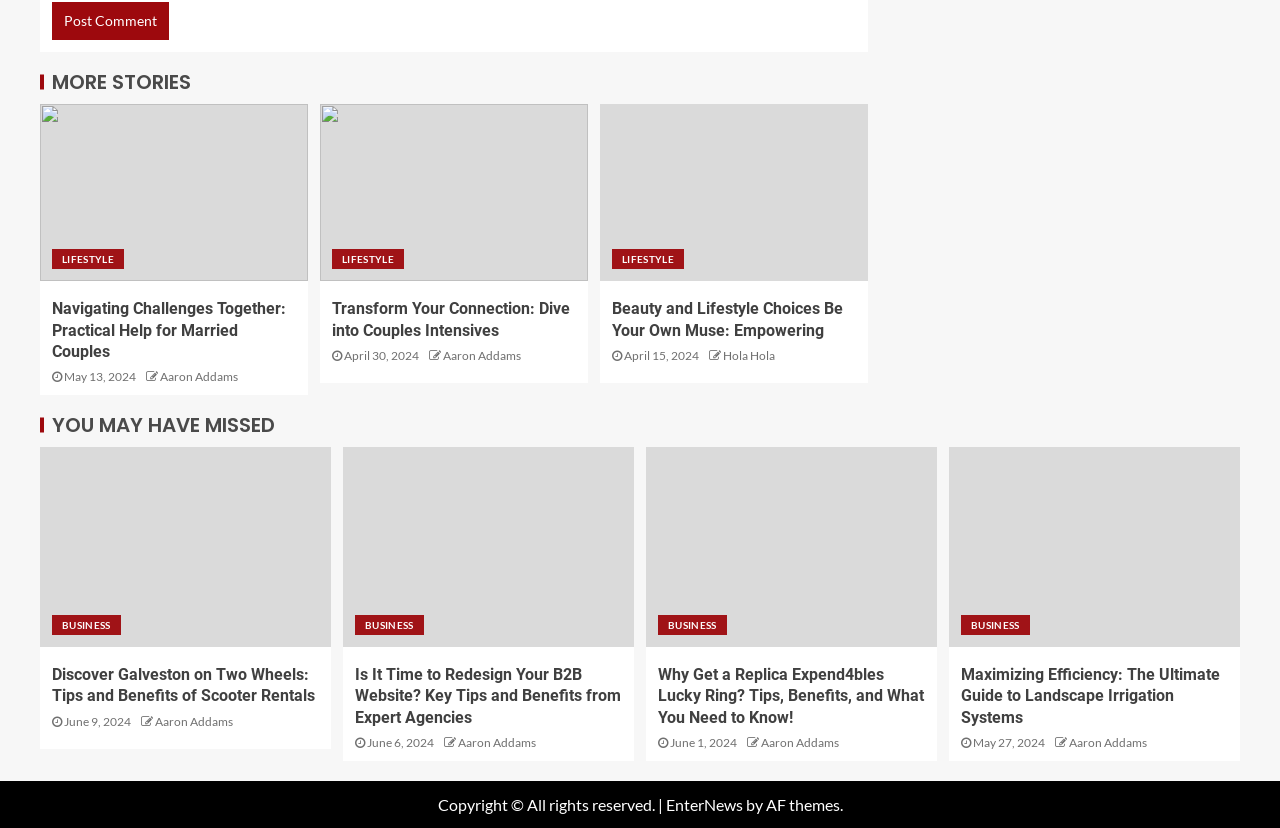Locate the bounding box coordinates of the element you need to click to accomplish the task described by this instruction: "Visit the 'LIFESTYLE' section".

[0.041, 0.301, 0.097, 0.325]